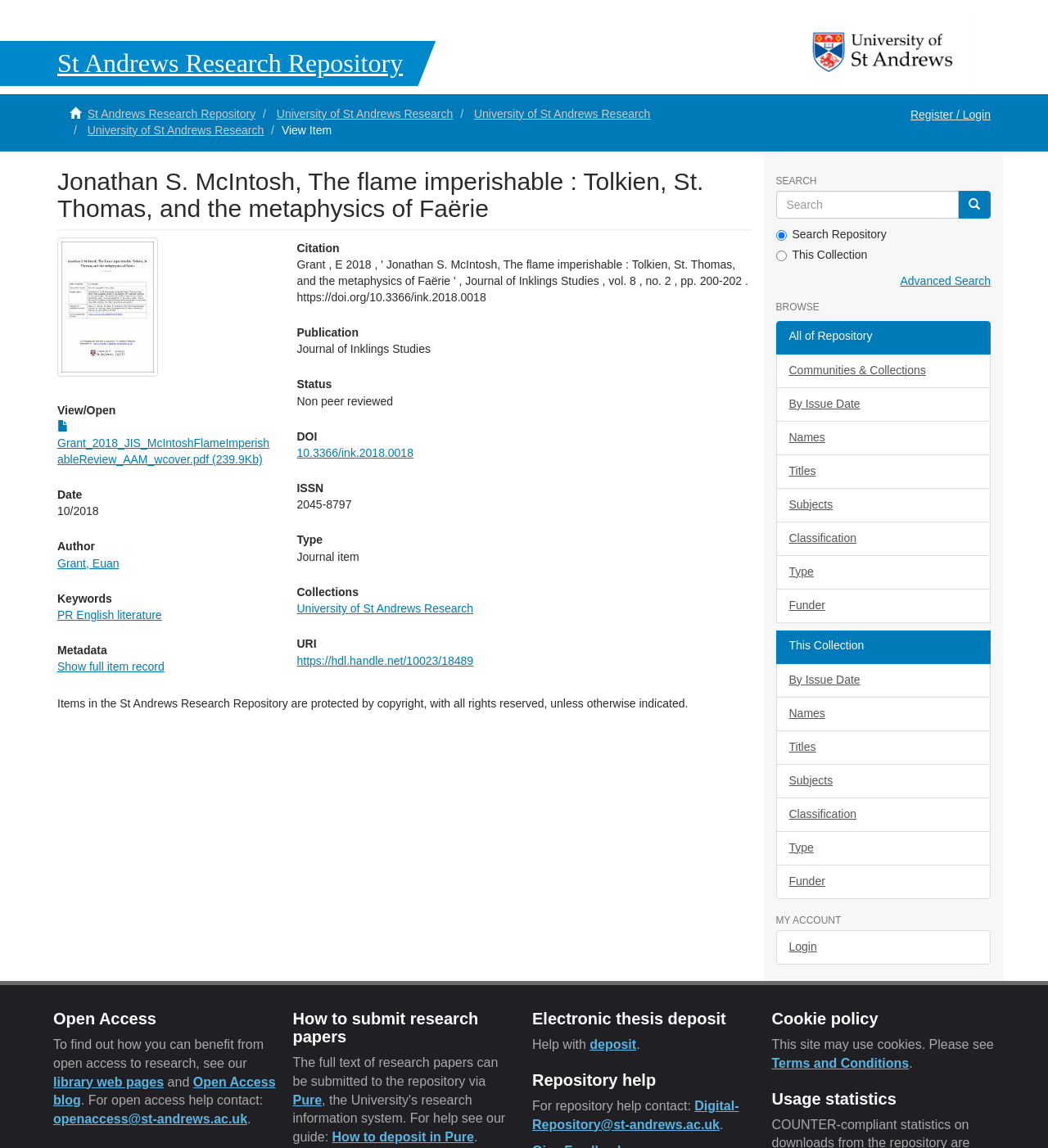Respond with a single word or phrase to the following question: What is the type of the research paper?

Journal item